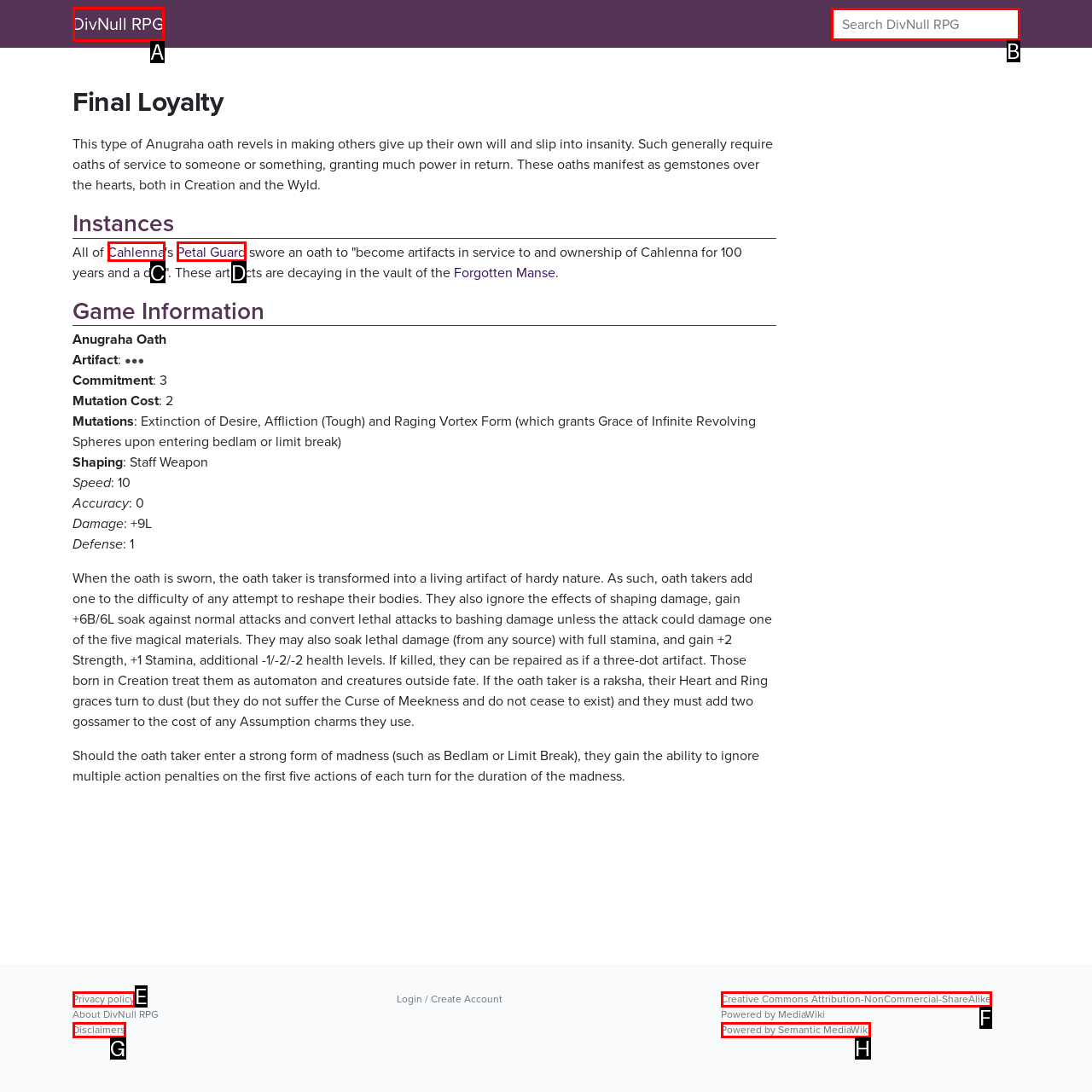Looking at the description: Cahlenna, identify which option is the best match and respond directly with the letter of that option.

C